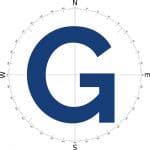Illustrate the image with a detailed and descriptive caption.

The image features the logo of the "Gilbane Advisor," which prominently displays a large, stylized letter "G" in navy blue. The design is enclosed within a circular emblem that has directional markings akin to a compass, pointing out the cardinal directions: North, South, East, and West. This logo is used in the context of the Gilbane Advisor platform, which provides insights and resources for professionals in content, computing, and digital experience industries. The logo serves as a visual anchor for users, inviting them to engage with the platform’s offerings such as newsletters and updates.